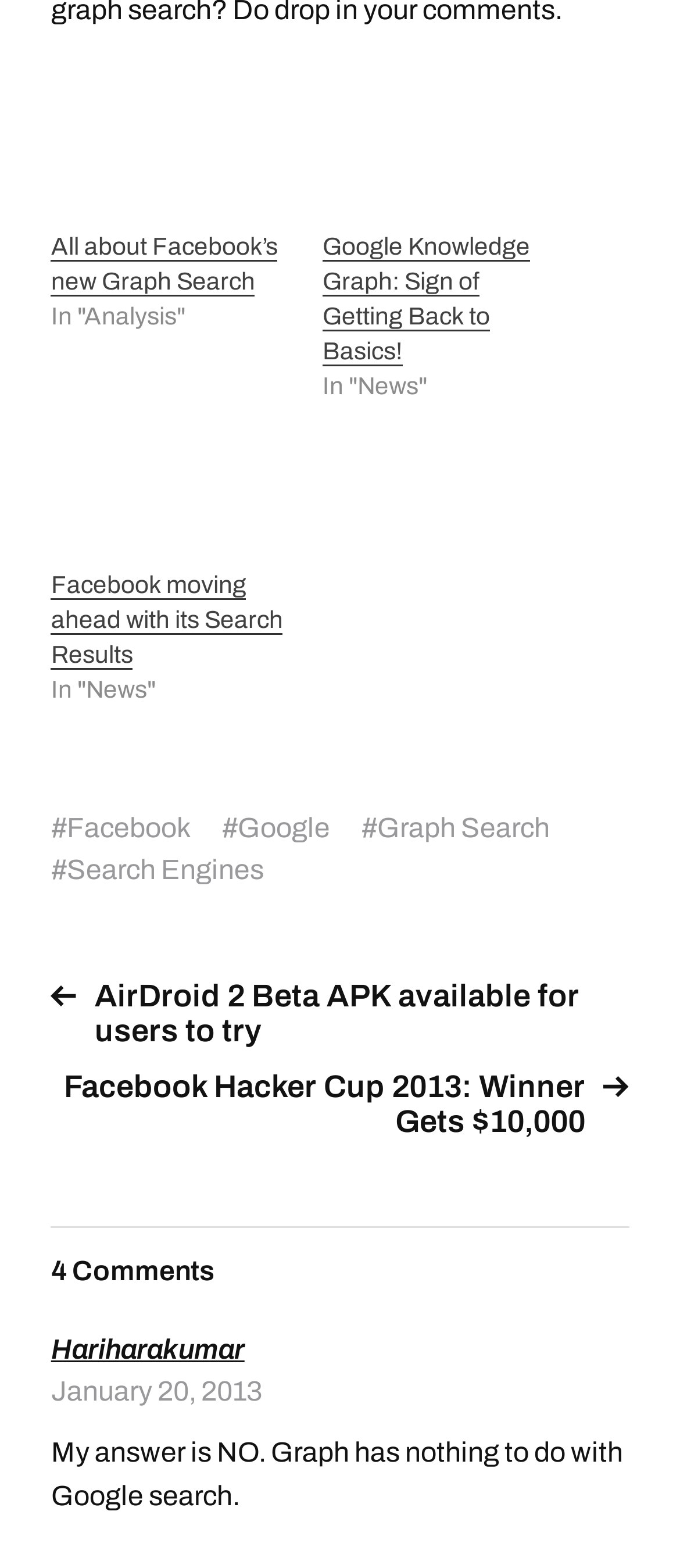Answer the following query concisely with a single word or phrase:
What is the topic of the first article?

Facebook’s new Graph Search